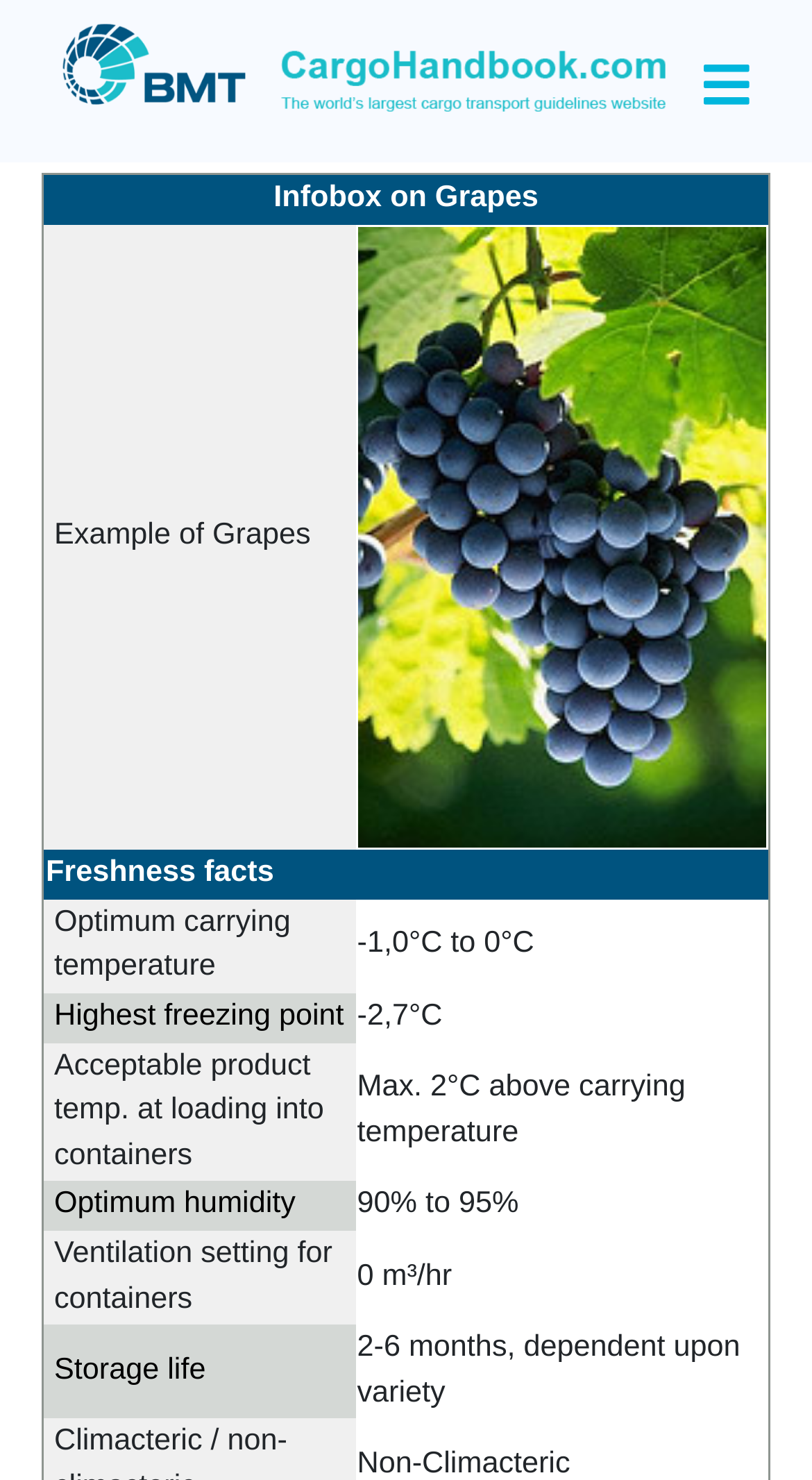Please answer the following query using a single word or phrase: 
How long can grapes be stored?

2-6 months